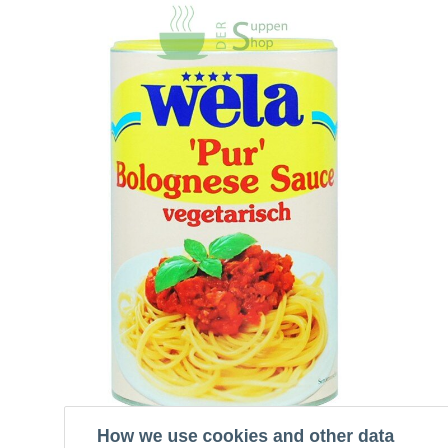Please give a succinct answer to the question in one word or phrase:
What is the language of the word 'vegetarisch'?

German